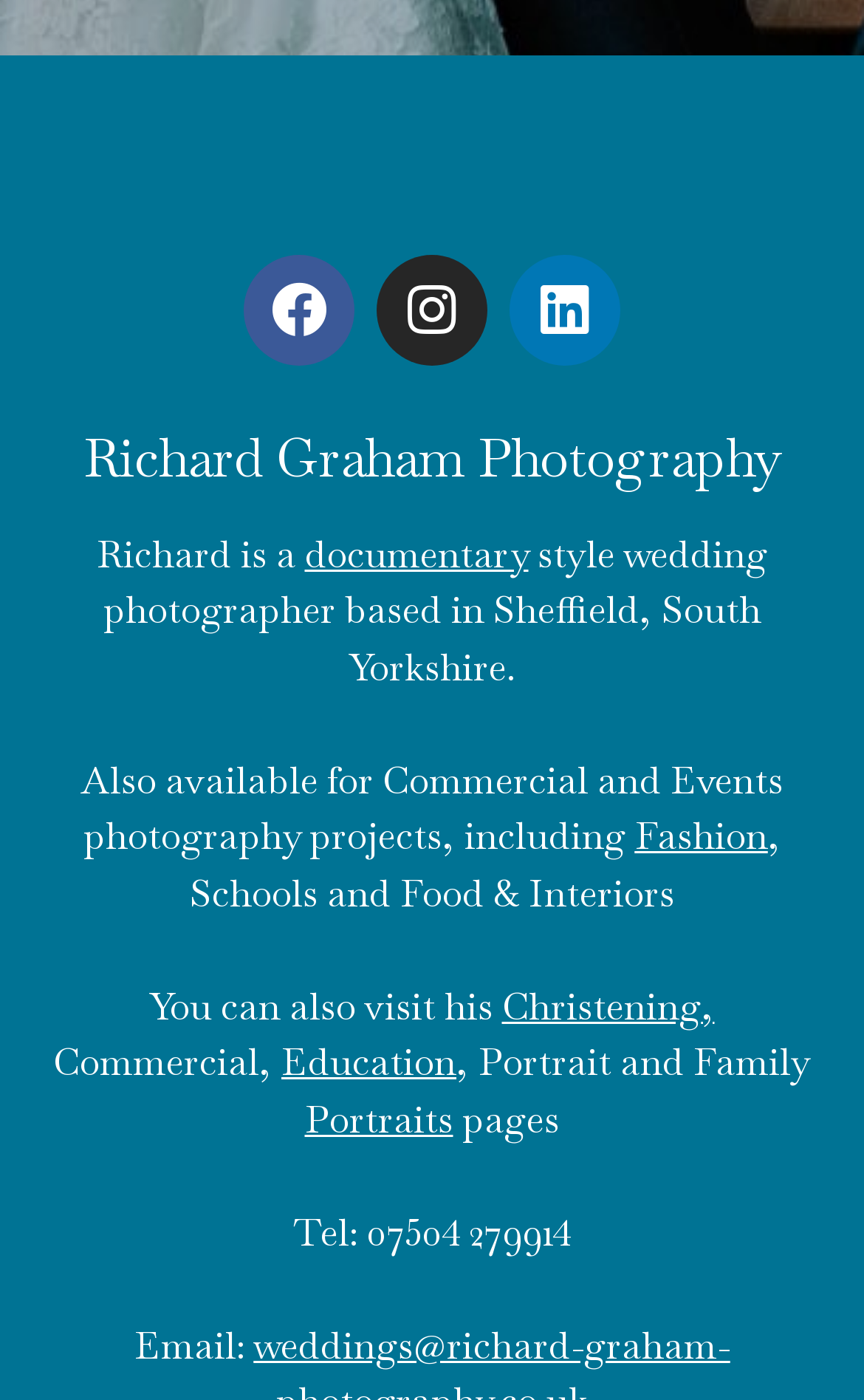Determine the bounding box coordinates of the clickable region to follow the instruction: "Contact via Email".

[0.155, 0.943, 0.294, 0.978]